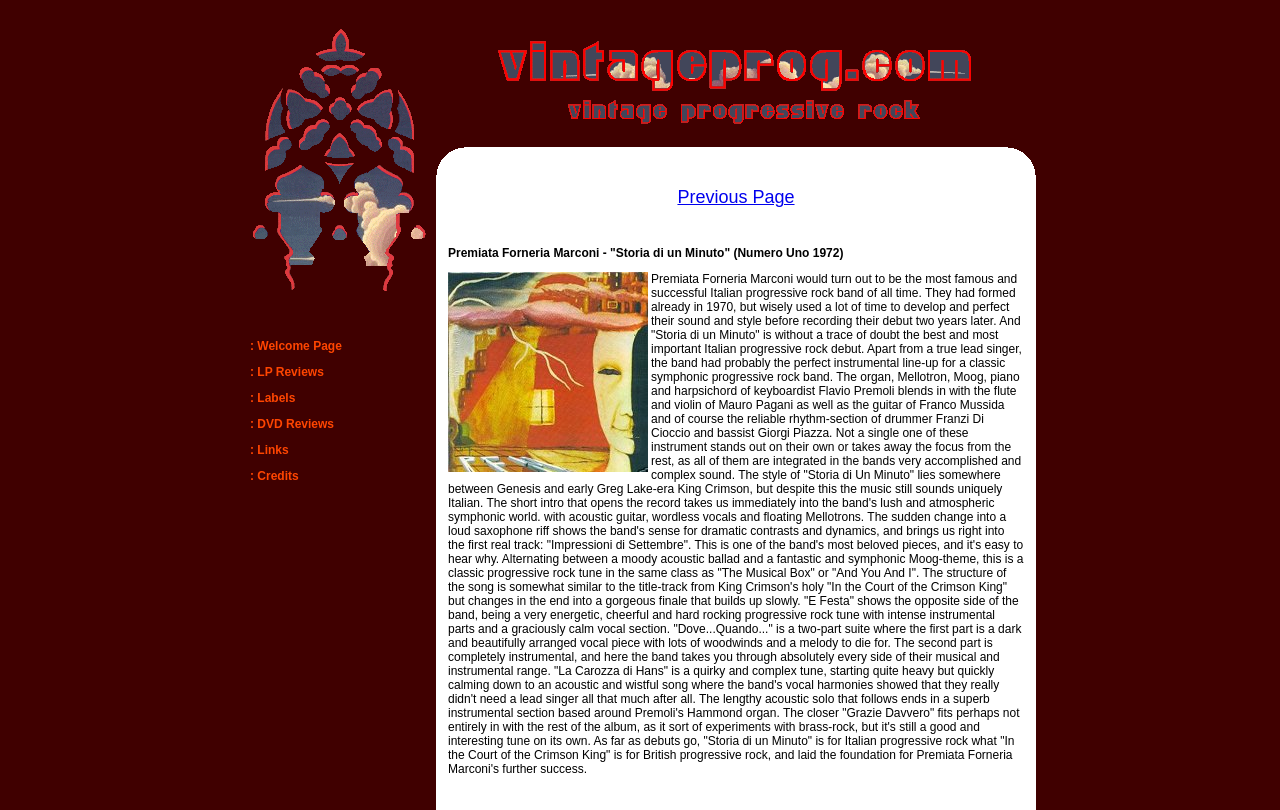What is the topic of the main article?
Look at the image and respond with a one-word or short phrase answer.

Premiata Forneria Marconi